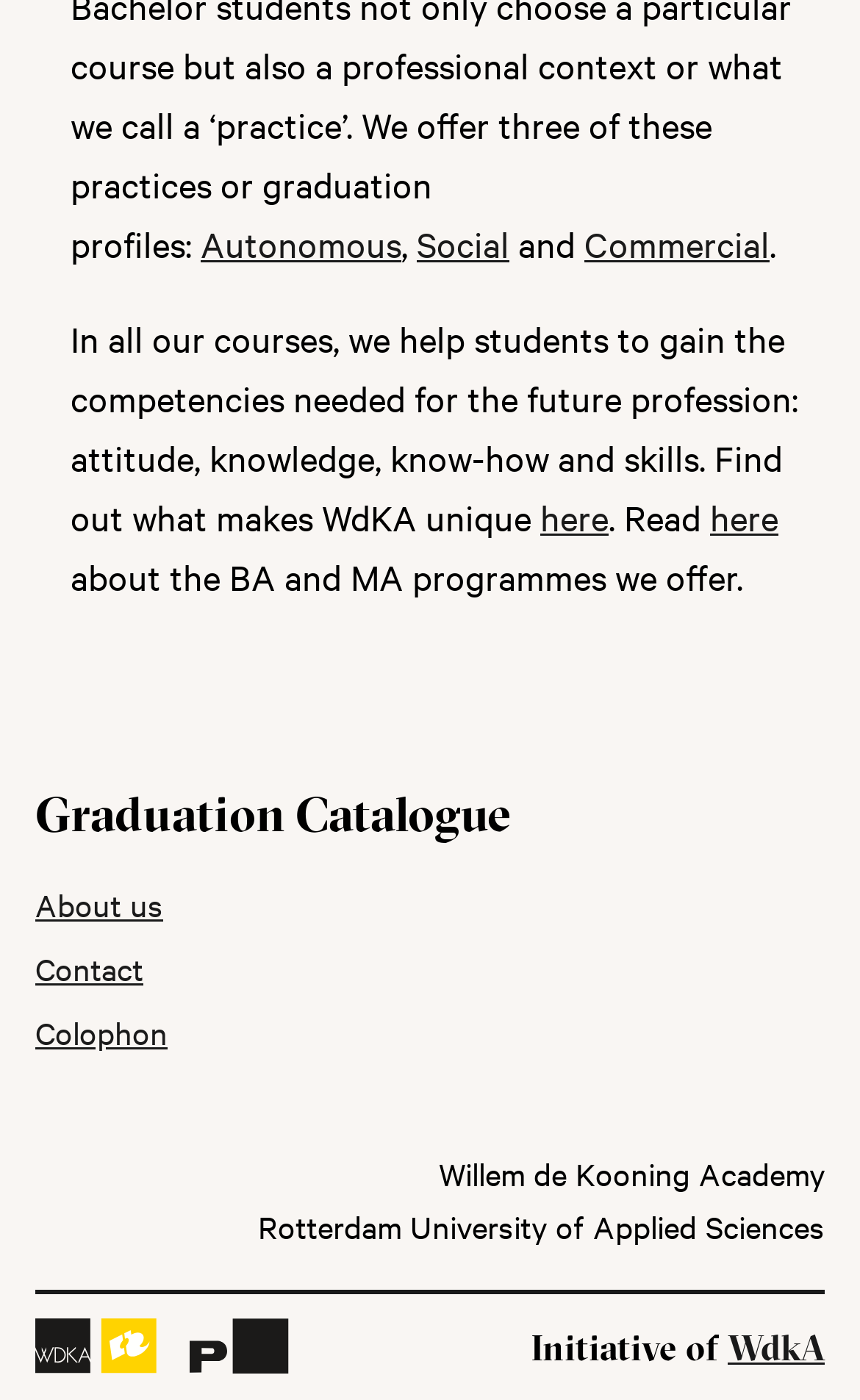Find the bounding box coordinates for the area that should be clicked to accomplish the instruction: "Learn about the Graduation Catalogue".

[0.041, 0.559, 0.595, 0.603]